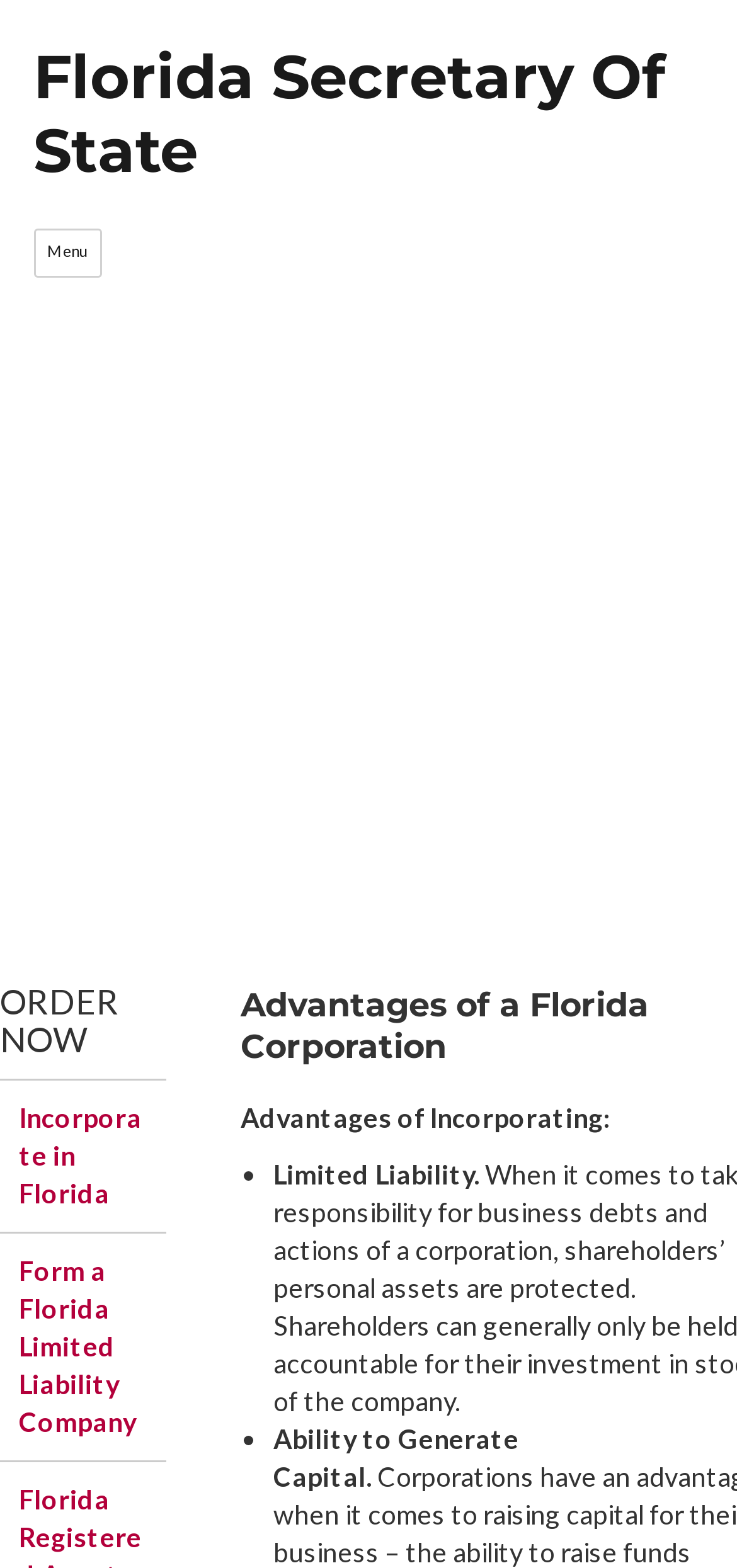Find the bounding box coordinates corresponding to the UI element with the description: "Log in". The coordinates should be formatted as [left, top, right, bottom], with values as floats between 0 and 1.

None